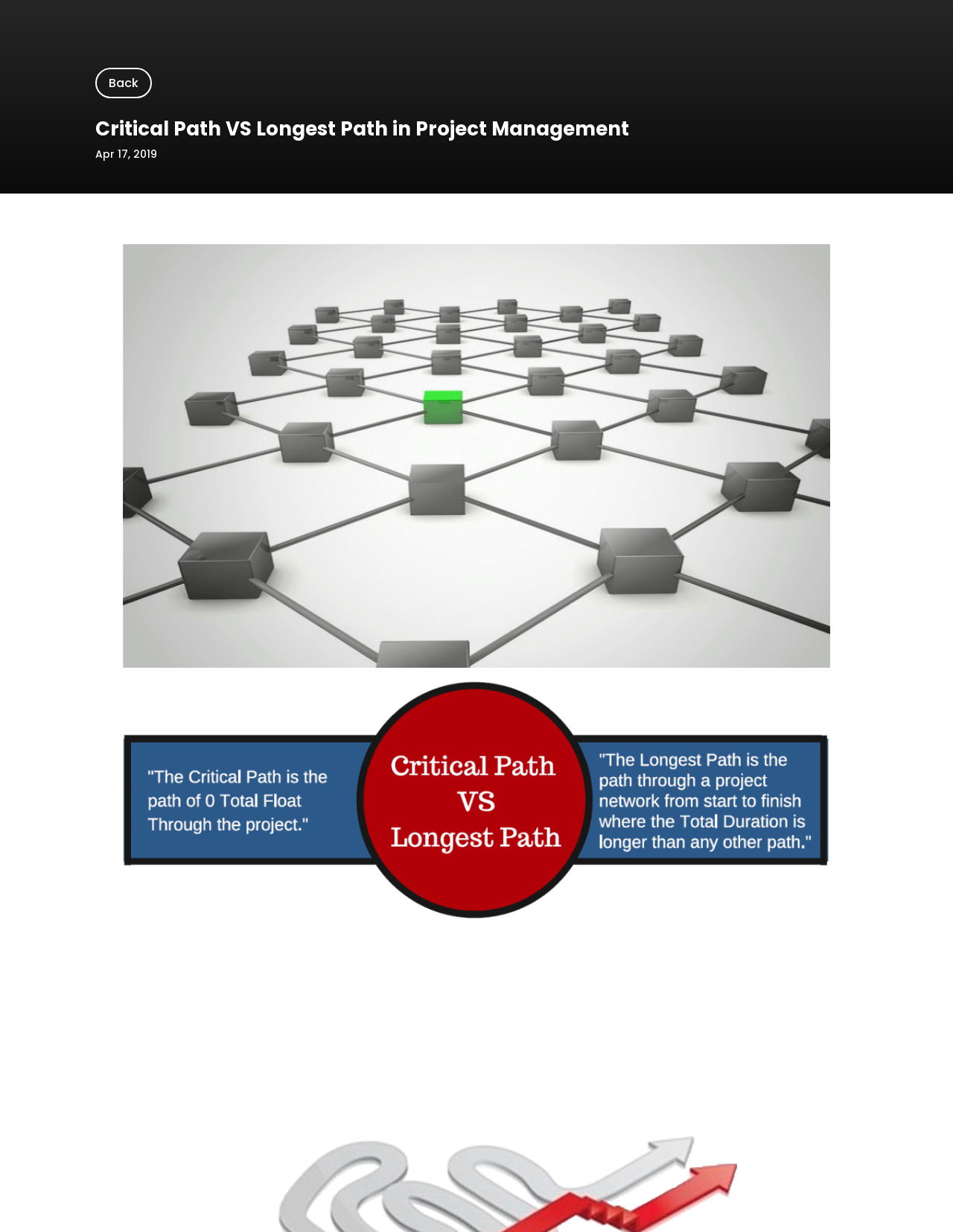What is the Longest Path in project management?
Use the screenshot to answer the question with a single word or phrase.

Longest continuous path of activities